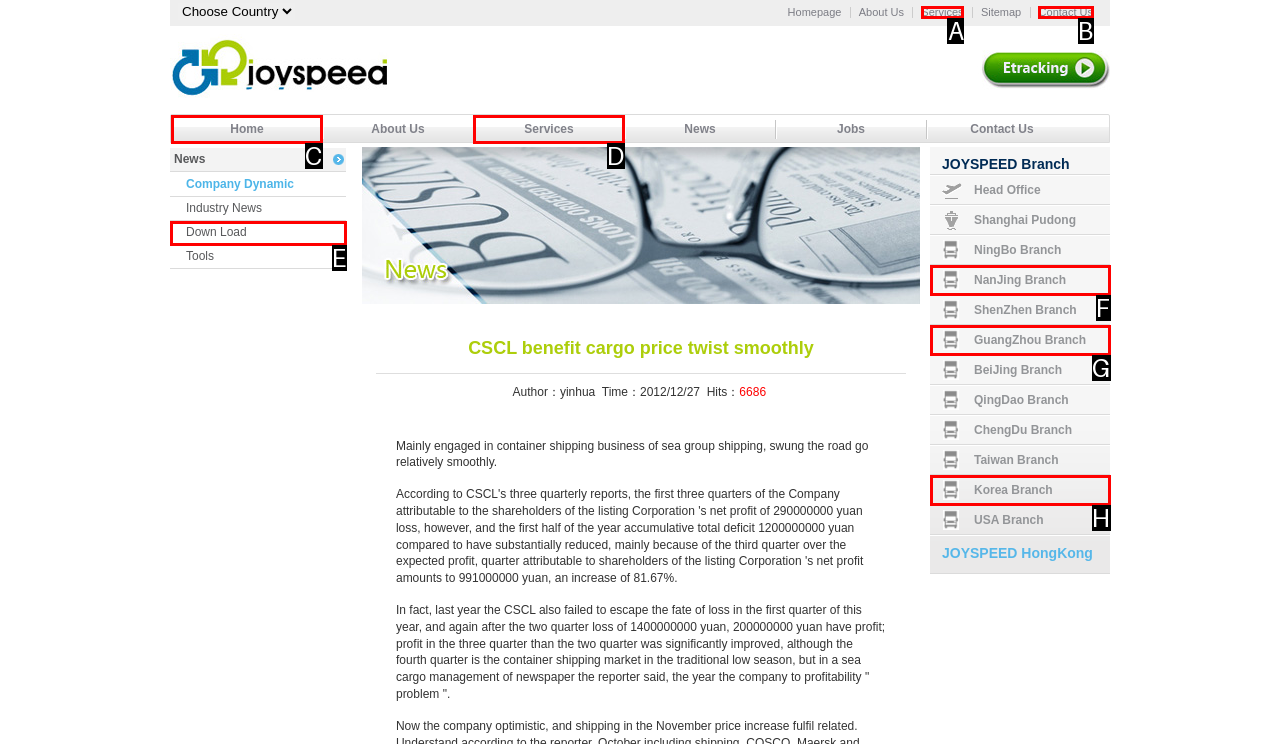Look at the description: Services
Determine the letter of the matching UI element from the given choices.

D